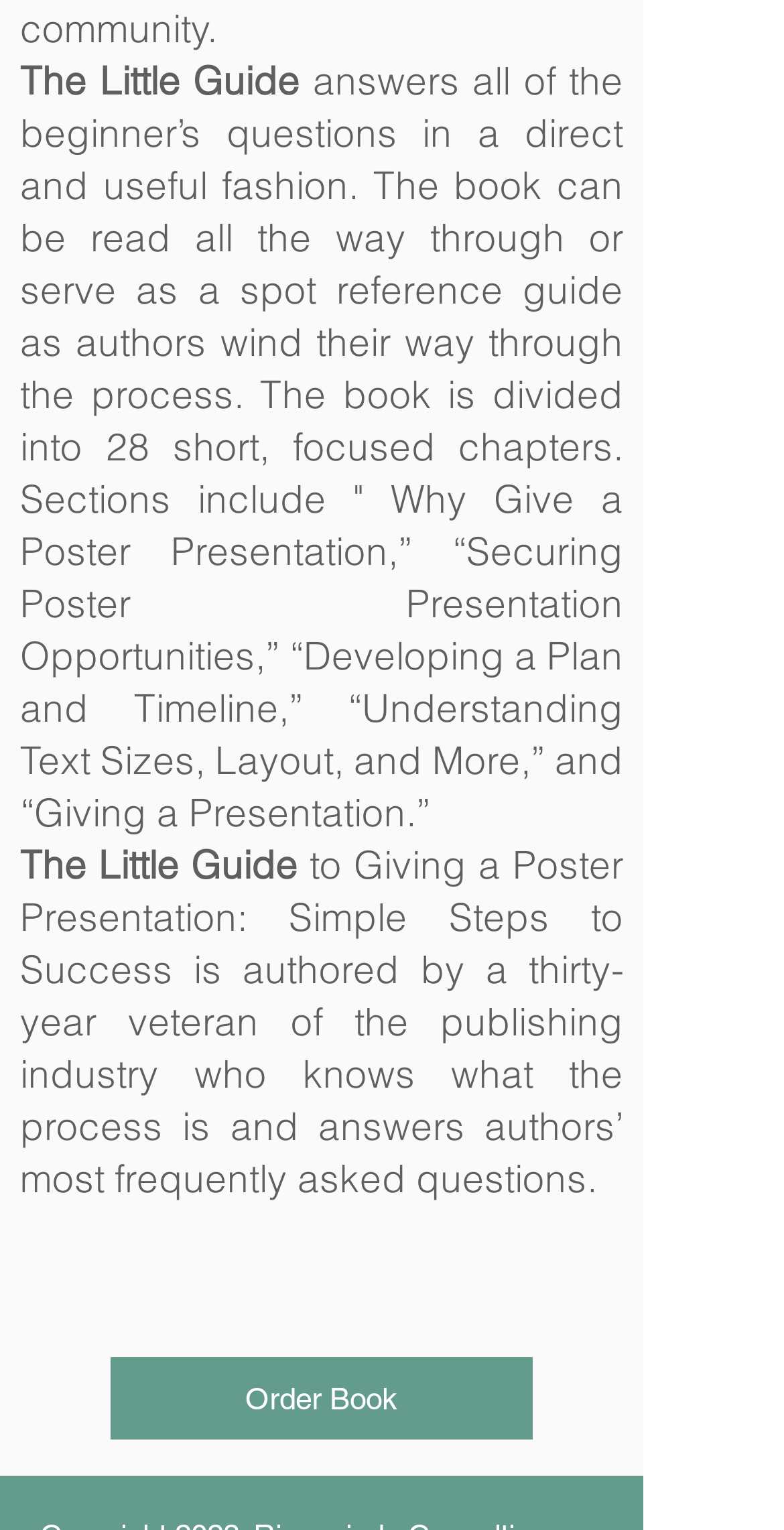What is the title of the book?
Answer with a single word or phrase by referring to the visual content.

The Little Guide